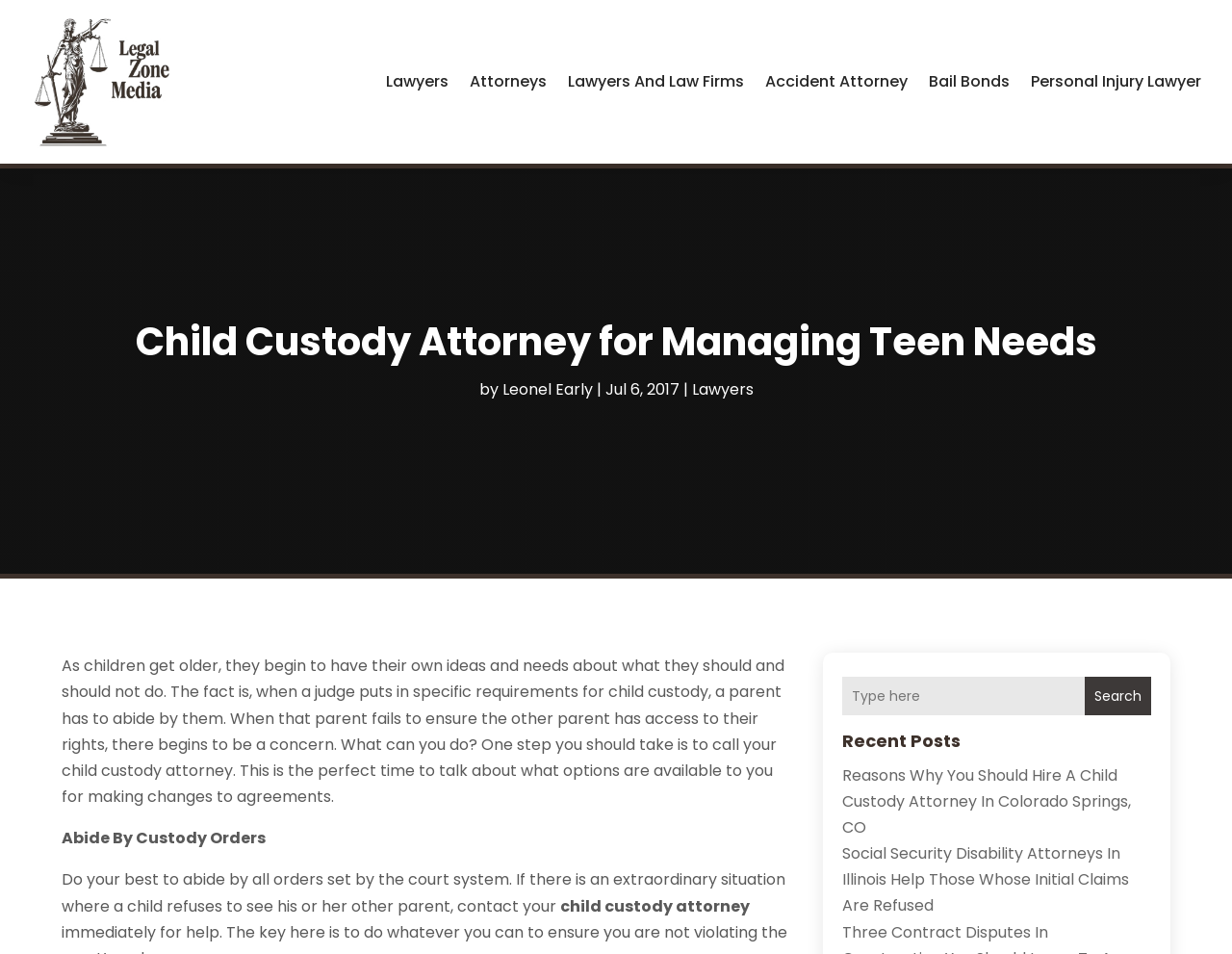Determine the bounding box coordinates of the clickable element to achieve the following action: 'View 'Recent Posts''. Provide the coordinates as four float values between 0 and 1, formatted as [left, top, right, bottom].

[0.684, 0.765, 0.934, 0.799]